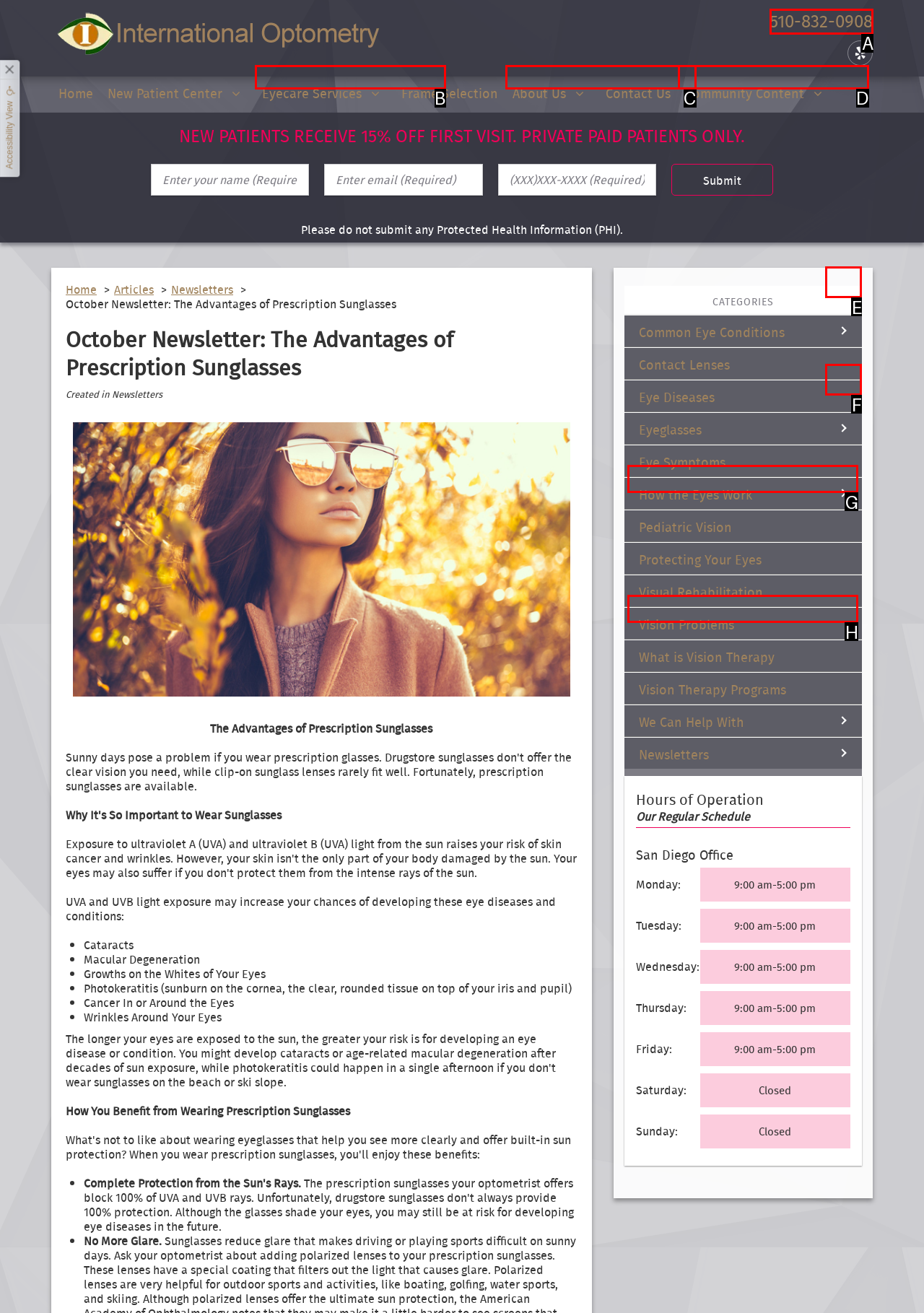Tell me which one HTML element I should click to complete the following instruction: Call the office at 510-832-0908
Answer with the option's letter from the given choices directly.

A